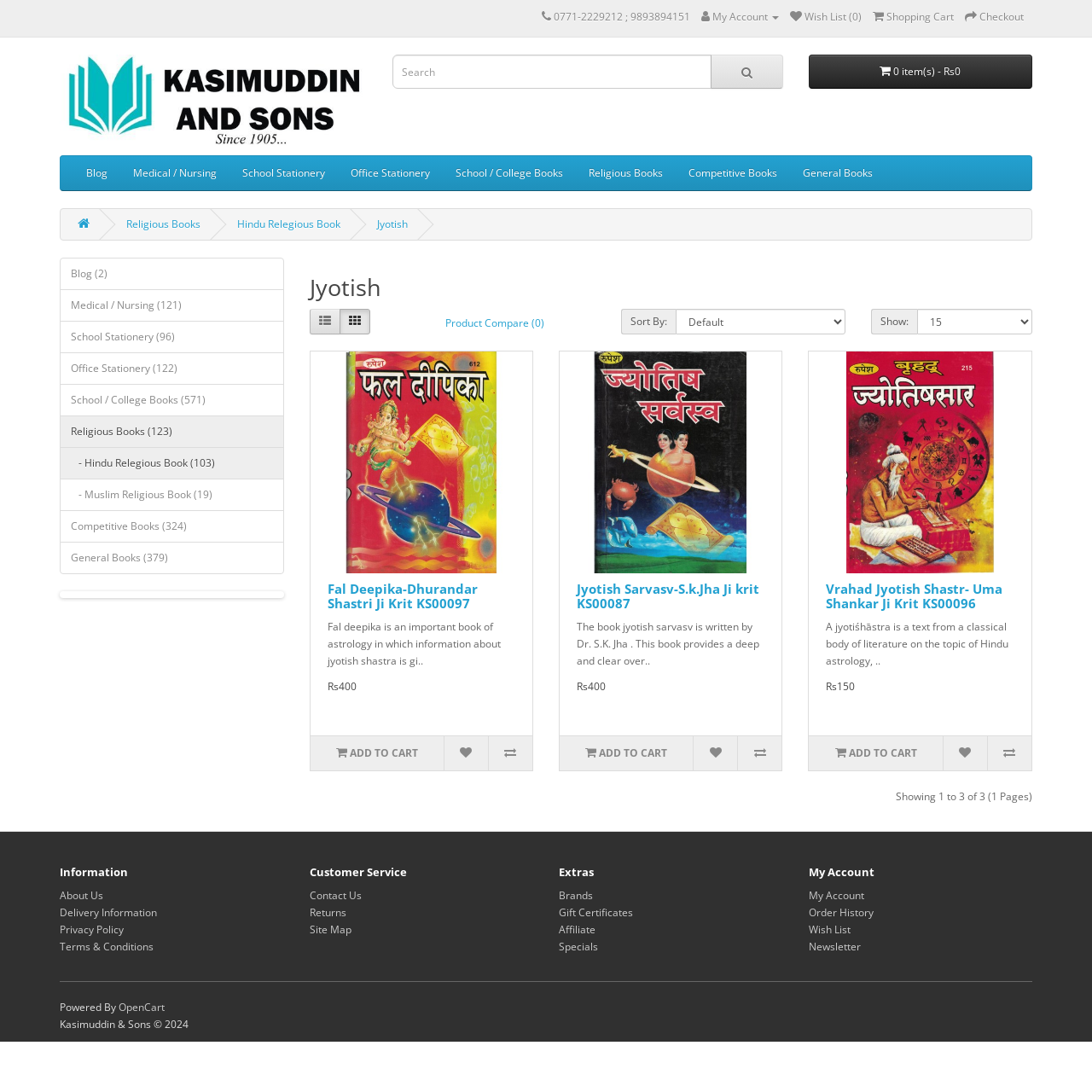How many pages of products are there?
Answer the question in as much detail as possible.

The number of pages of products can be found at the bottom of the webpage, where the text 'Showing 1 to 3 of 3 (1 Pages)' is displayed.